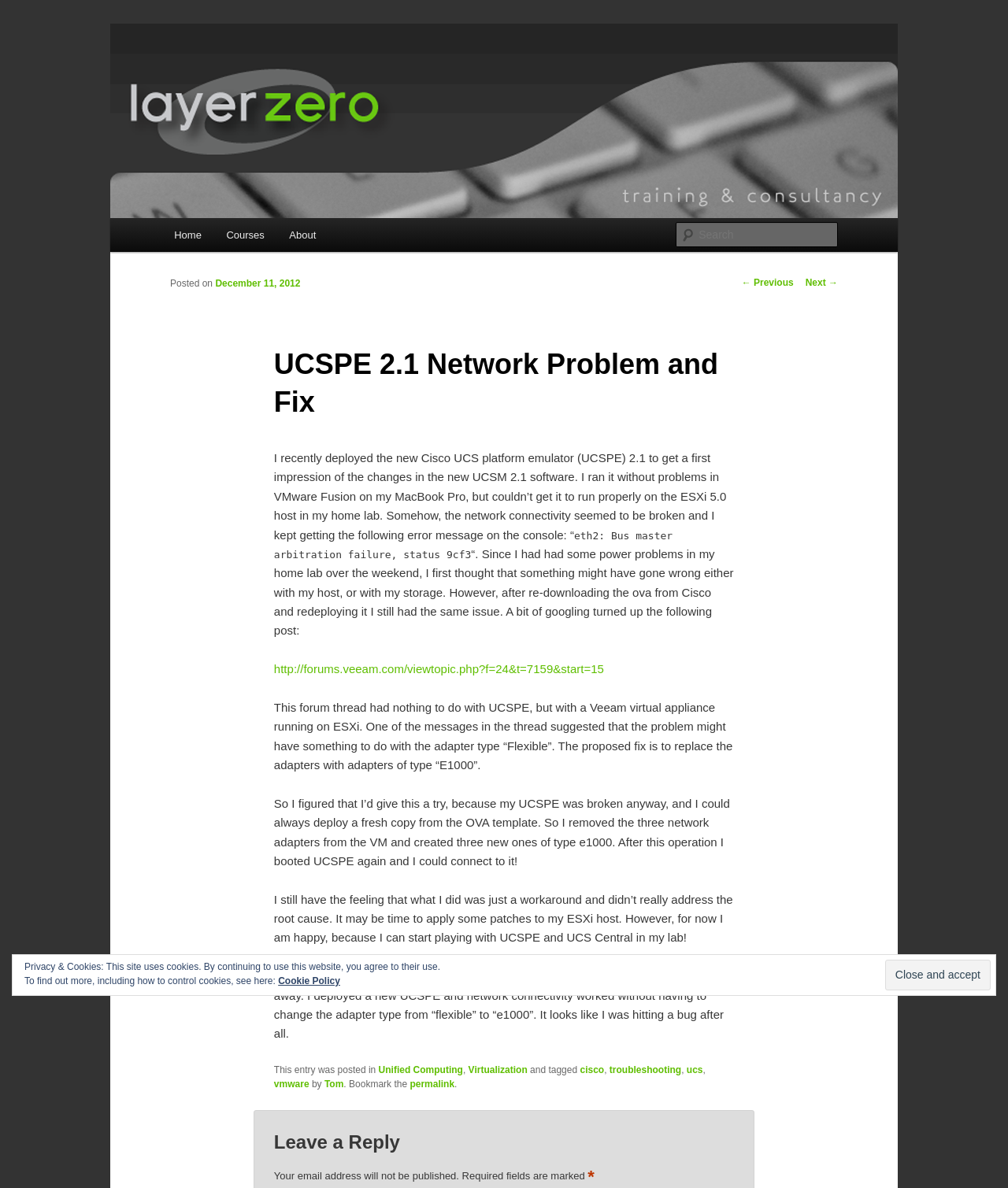Determine the bounding box coordinates for the area you should click to complete the following instruction: "Search for something".

[0.671, 0.187, 0.831, 0.208]